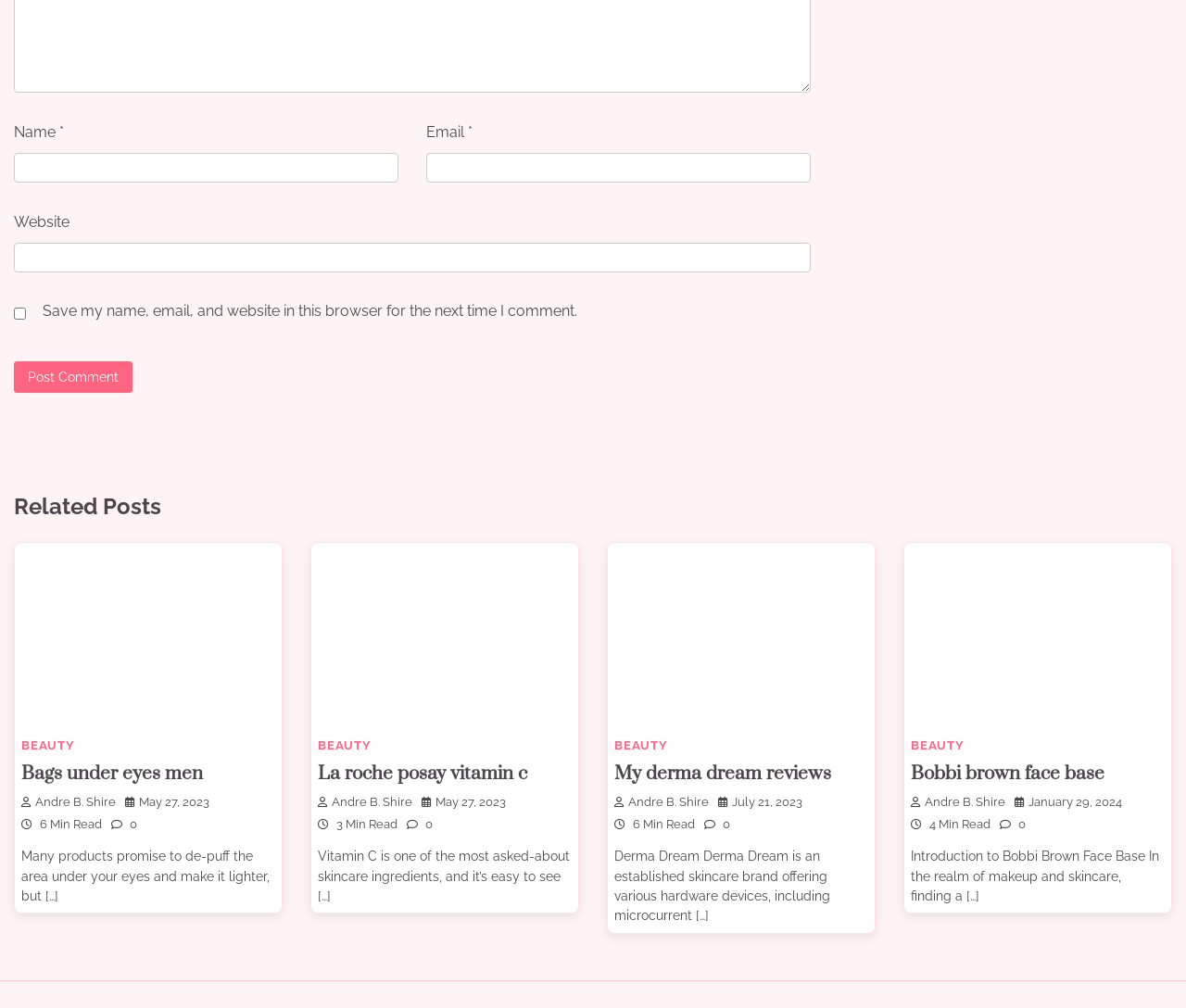Locate the UI element that matches the description Beauty in the webpage screenshot. Return the bounding box coordinates in the format (top-left x, top-left y, bottom-right x, bottom-right y), with values ranging from 0 to 1.

[0.268, 0.733, 0.313, 0.747]